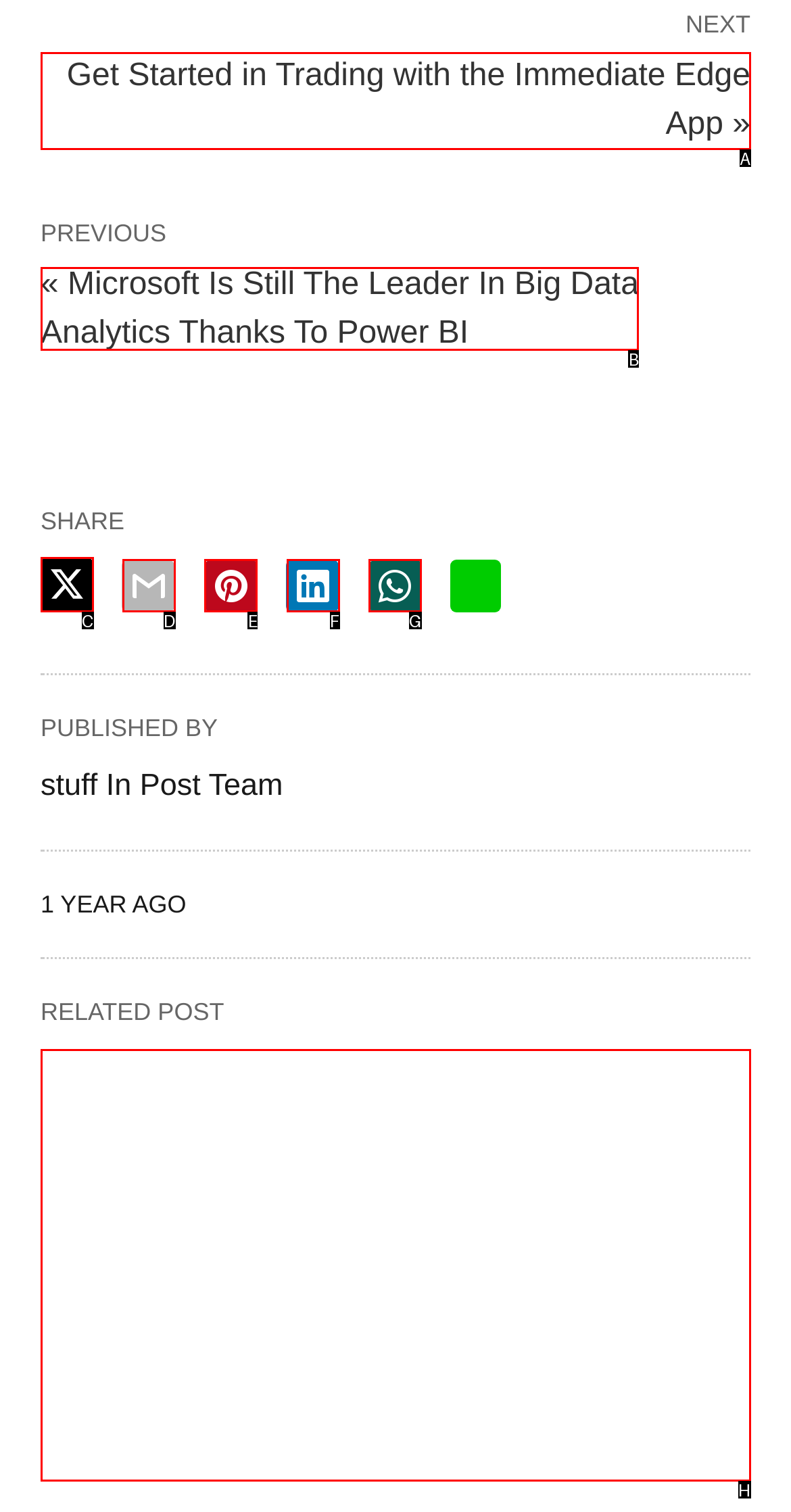Tell me which option best matches this description: aria-label="twitter share"
Answer with the letter of the matching option directly from the given choices.

C